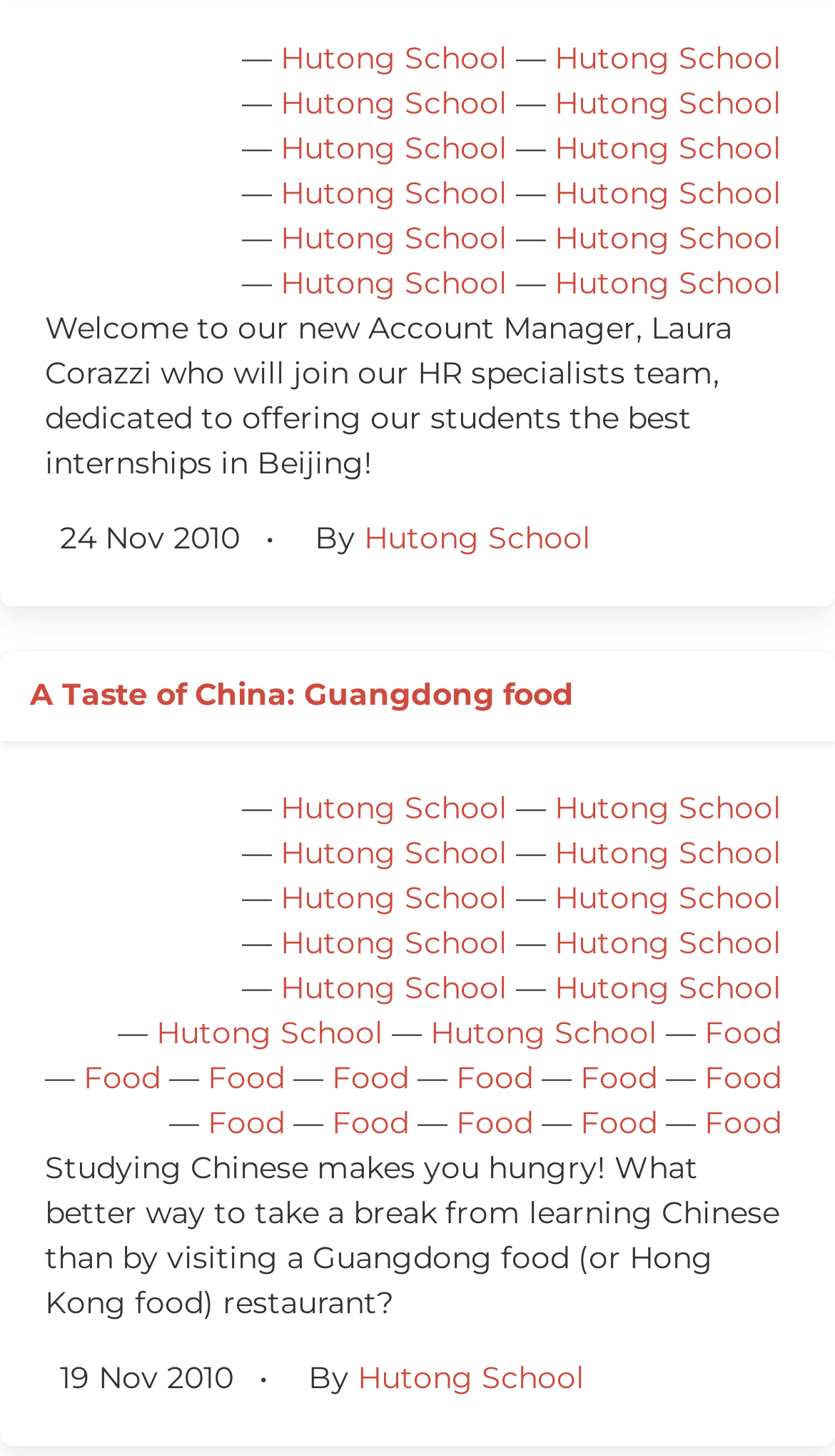How many links to 'Hutong School' are on the webpage?
Using the image as a reference, answer with just one word or a short phrase.

Multiple